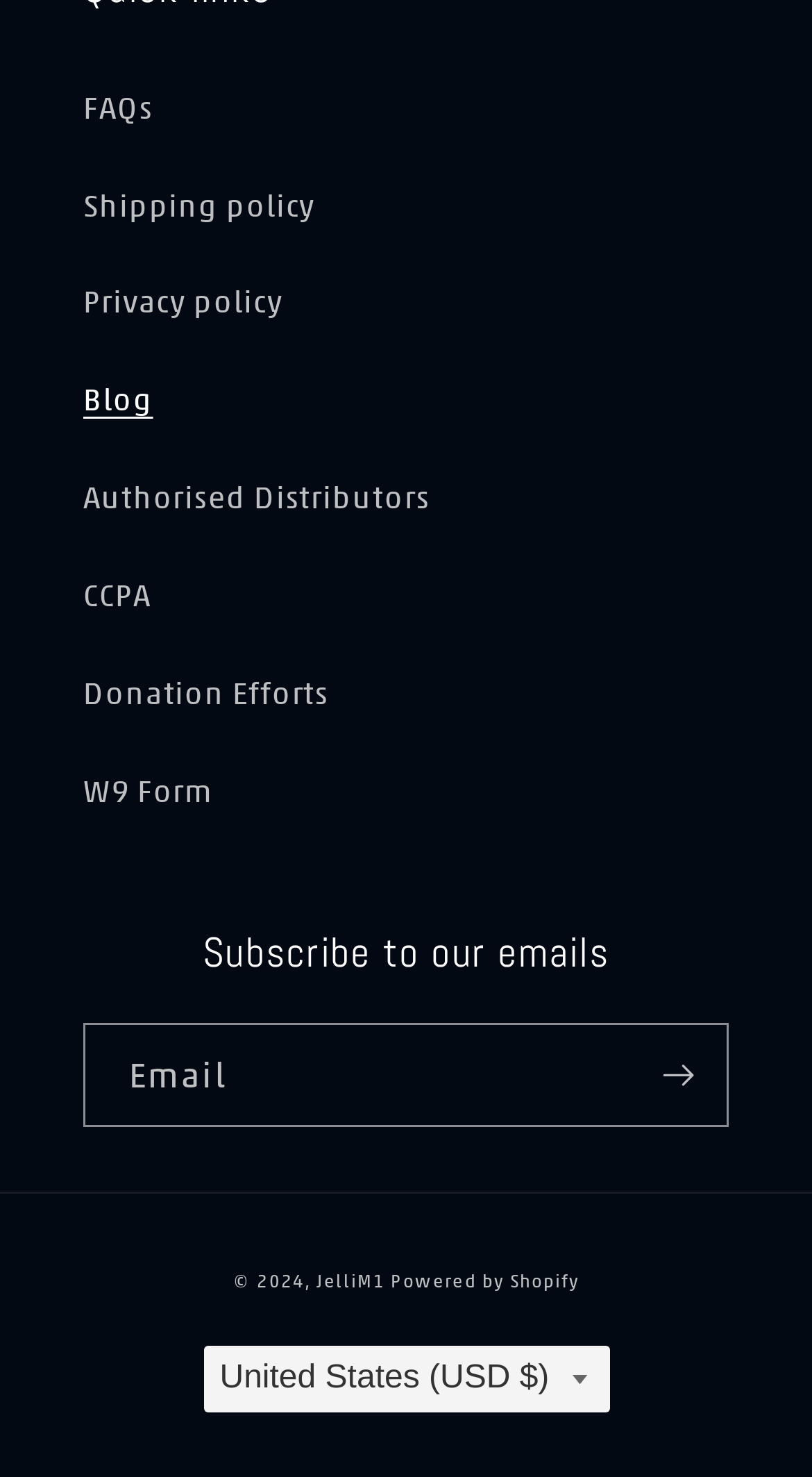Please identify the bounding box coordinates for the region that you need to click to follow this instruction: "Enter email address".

[0.105, 0.694, 0.895, 0.761]